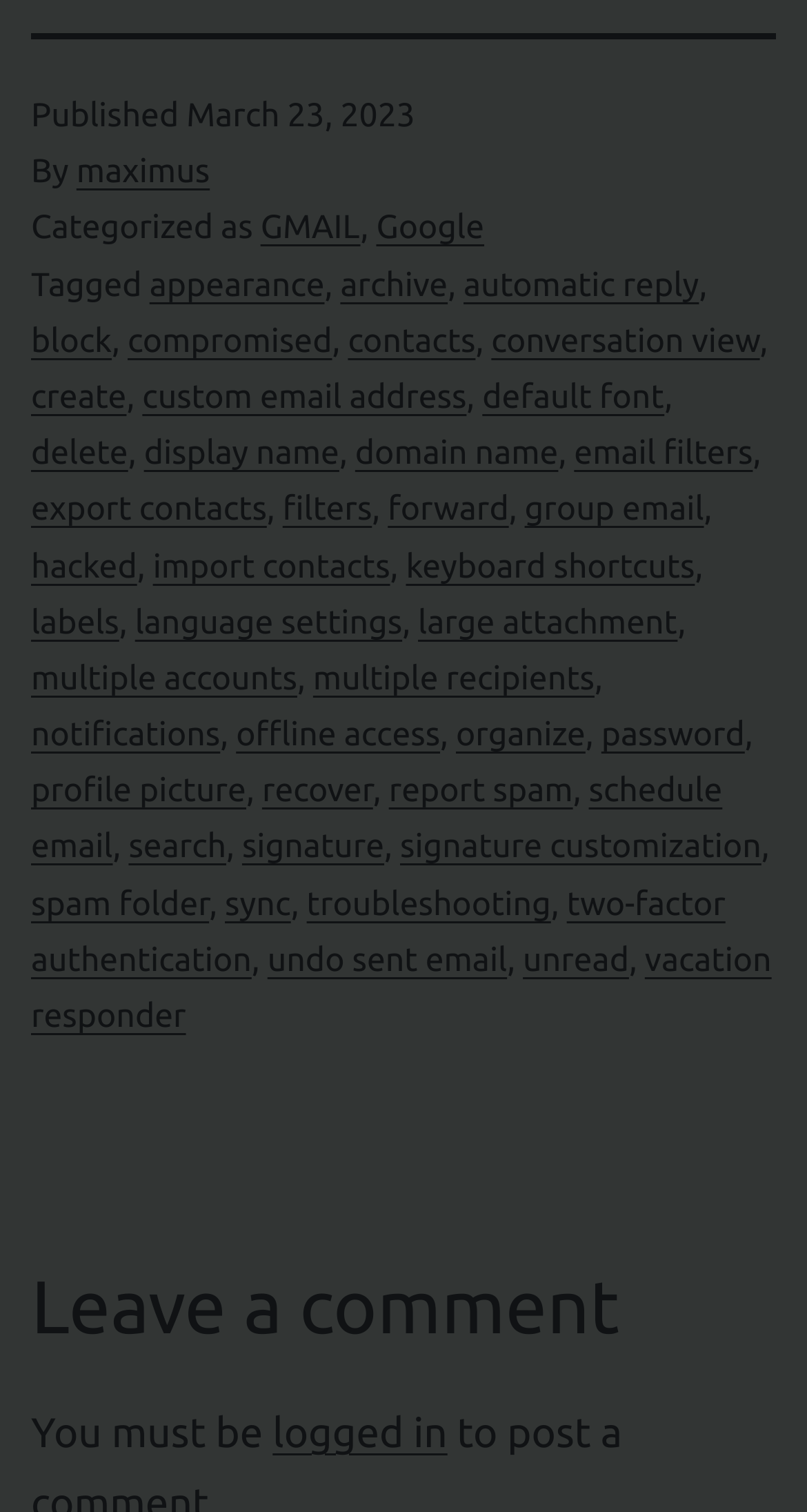Provide the bounding box coordinates of the UI element that matches the description: "compromised".

[0.158, 0.213, 0.412, 0.238]